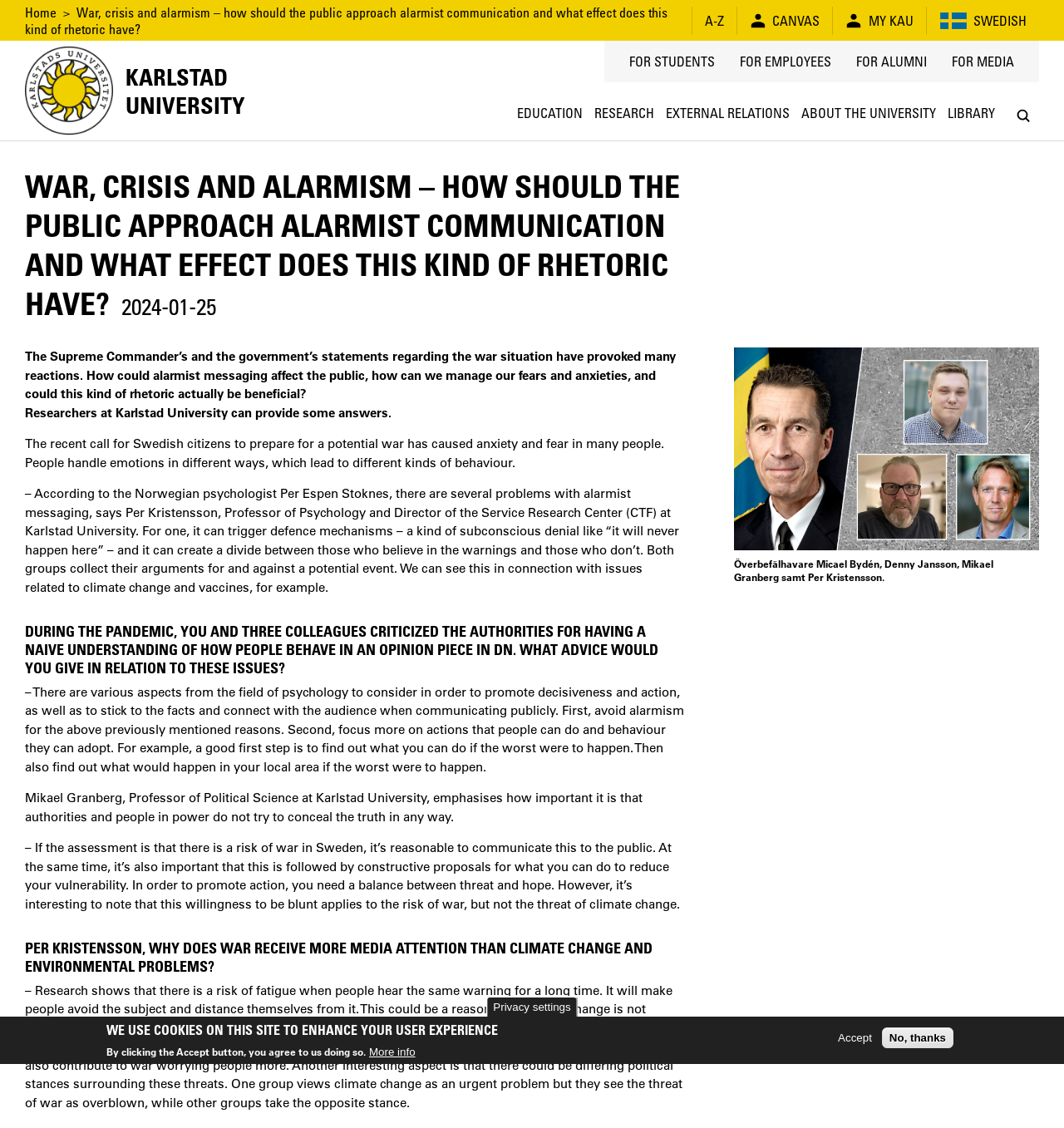Please find and report the bounding box coordinates of the element to click in order to perform the following action: "View 'EDUCATION' page". The coordinates should be expressed as four float numbers between 0 and 1, in the format [left, top, right, bottom].

[0.48, 0.08, 0.553, 0.125]